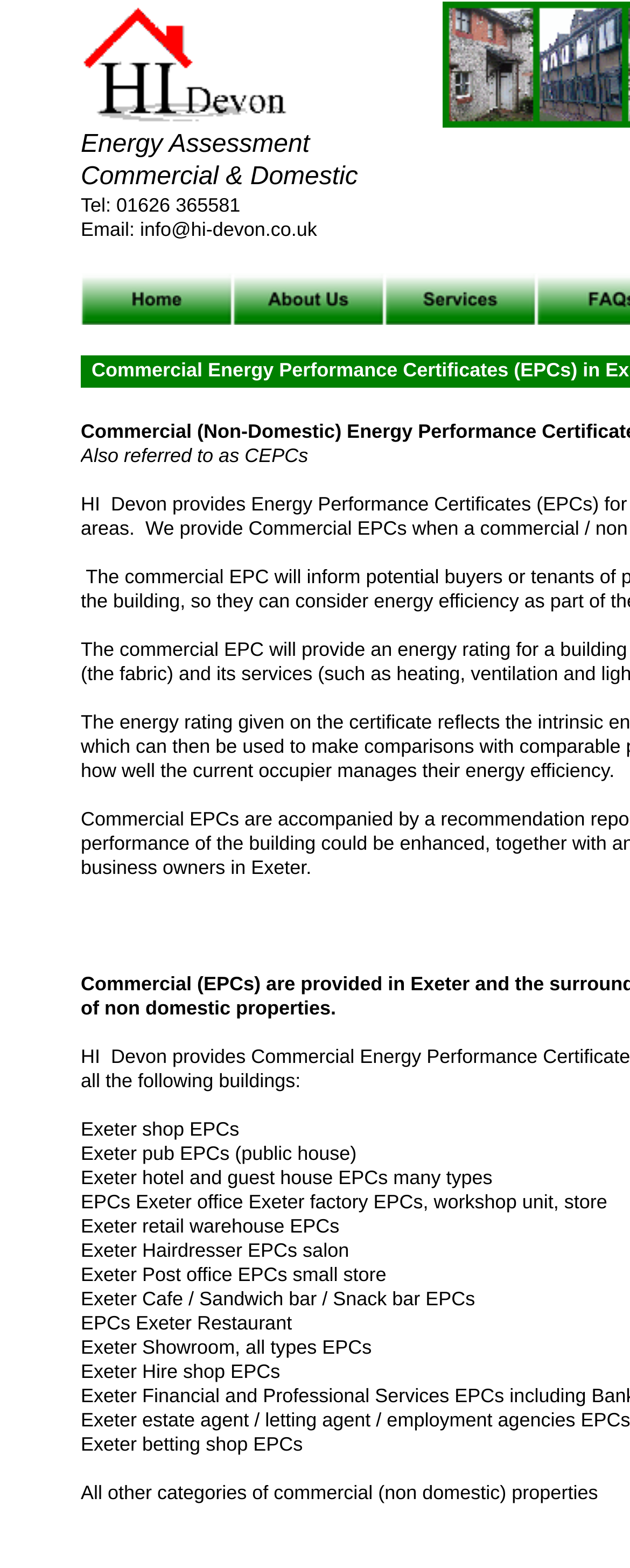By analyzing the image, answer the following question with a detailed response: What is the phone number to contact?

I found the phone number by looking at the static text element 'Tel: 01626 365581' which is located at the top of the webpage.